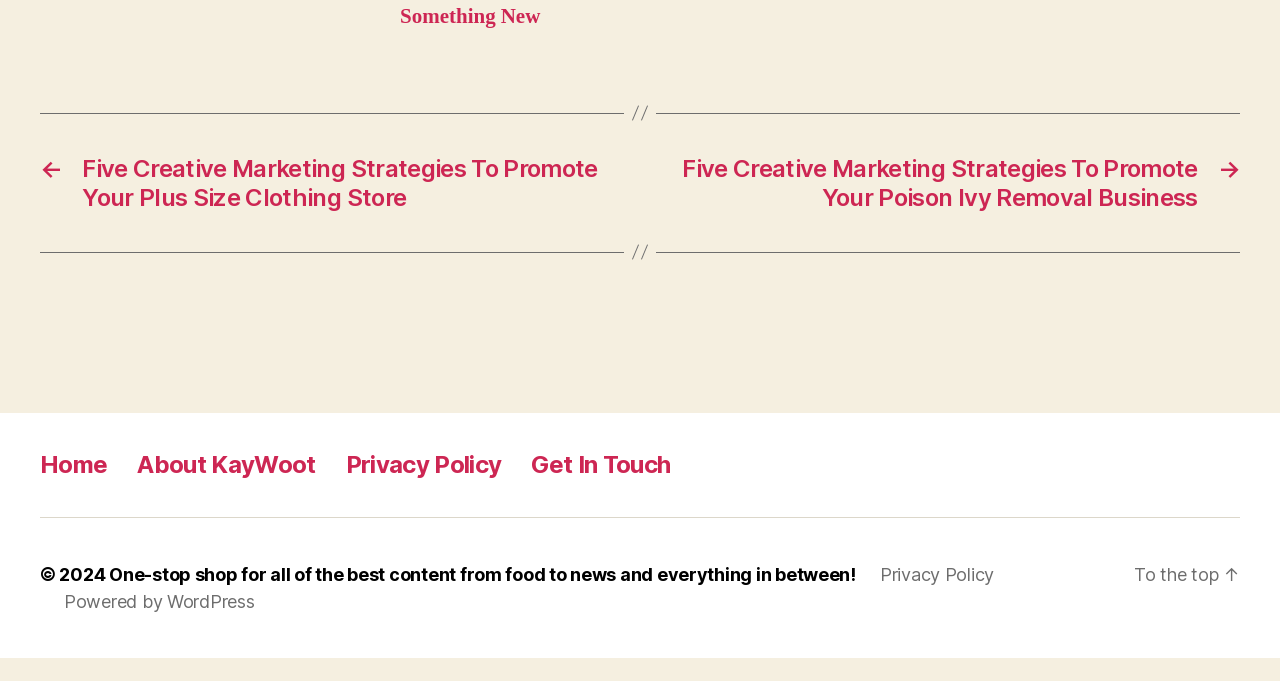Please reply to the following question with a single word or a short phrase:
What is the purpose of the 'To the top' link?

To scroll to top